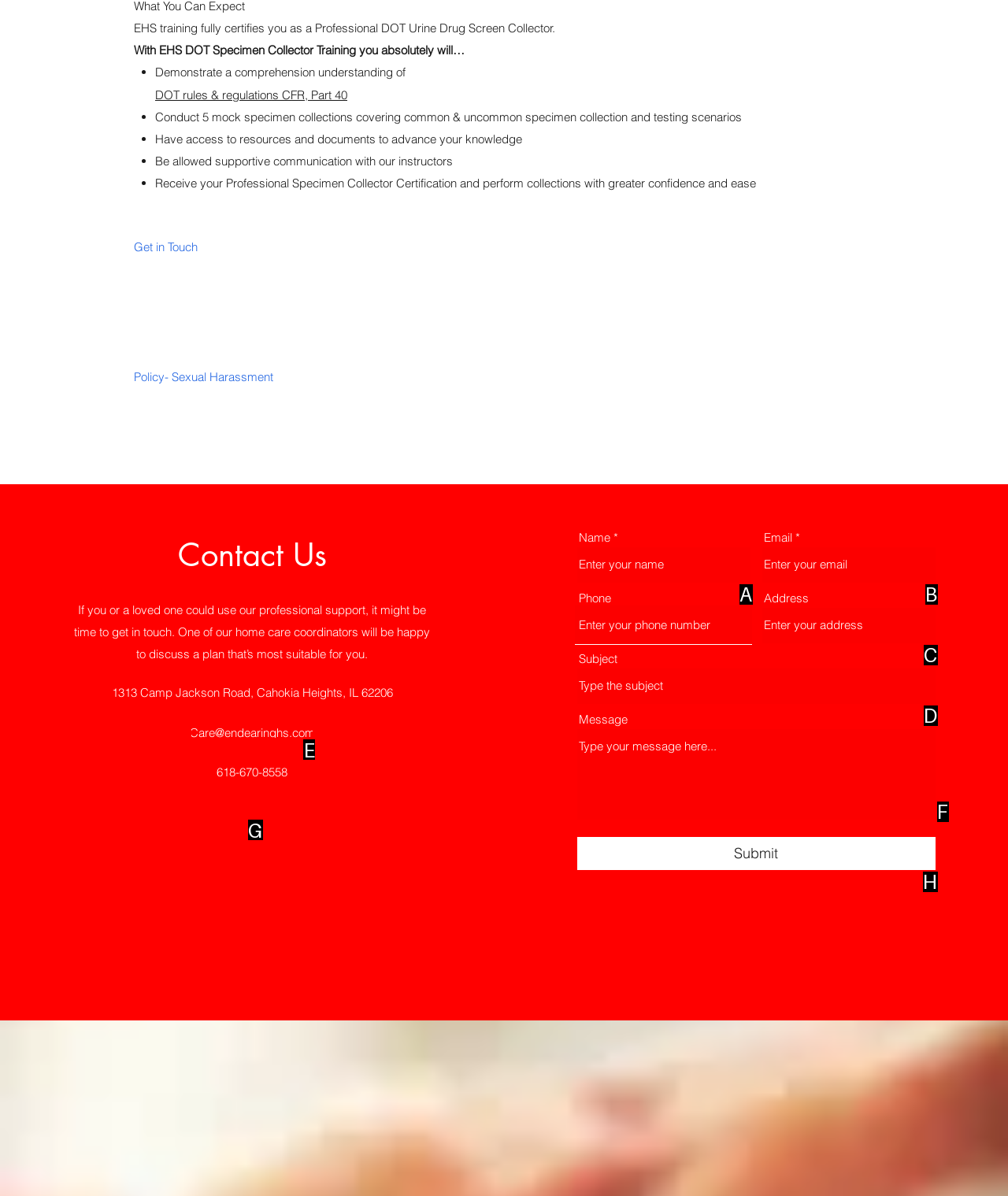With the description: Care@endearinghs.com, find the option that corresponds most closely and answer with its letter directly.

E